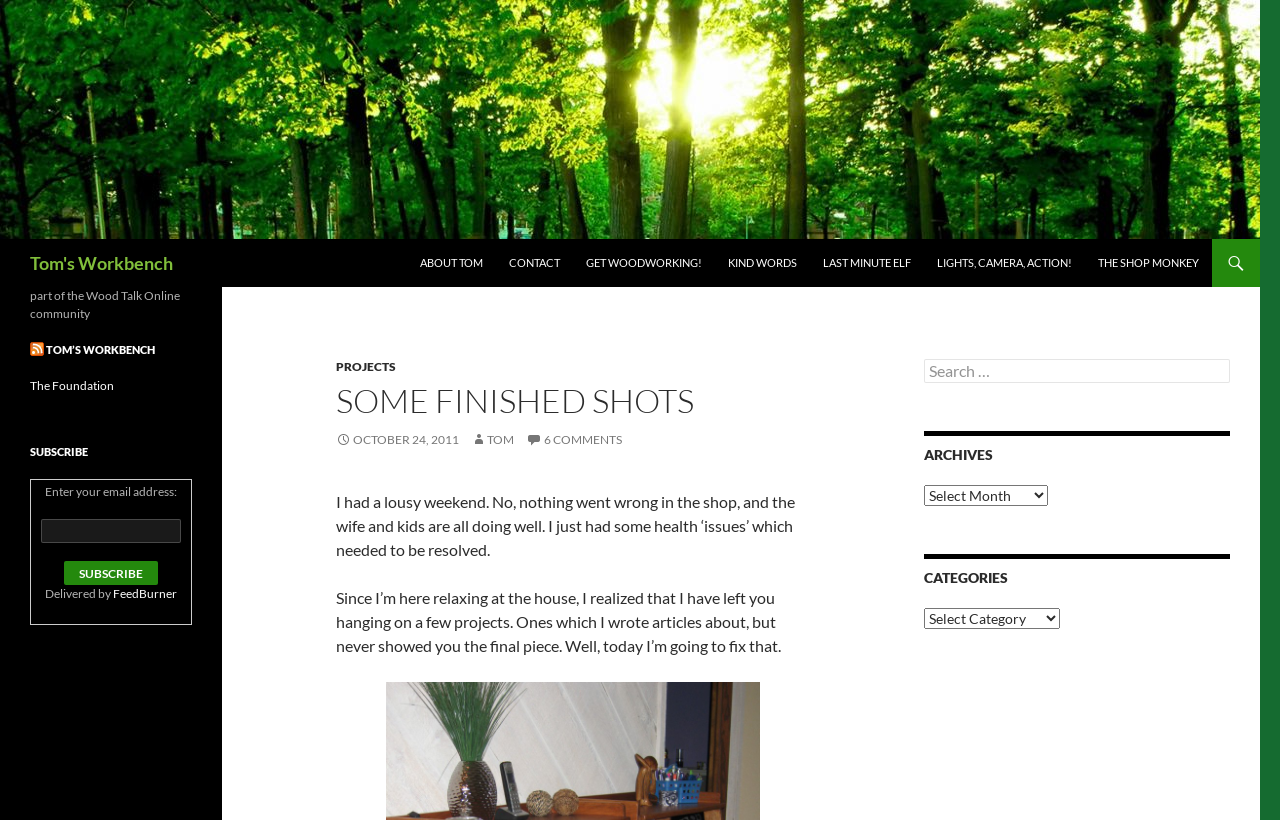What is the author's name?
Respond with a short answer, either a single word or a phrase, based on the image.

Tom